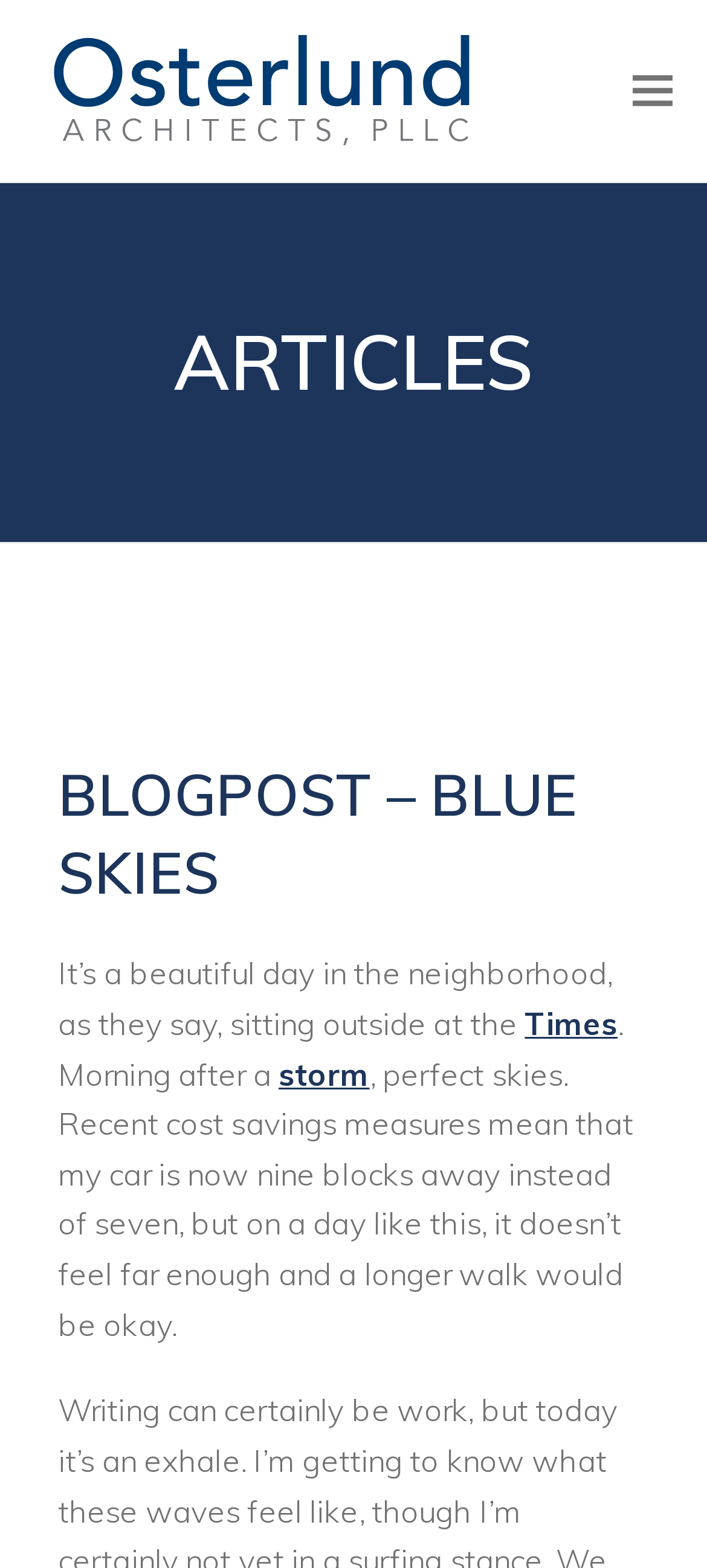What is the text on the top-left corner of the webpage?
Based on the image, provide your answer in one word or phrase.

Osterlund Architects